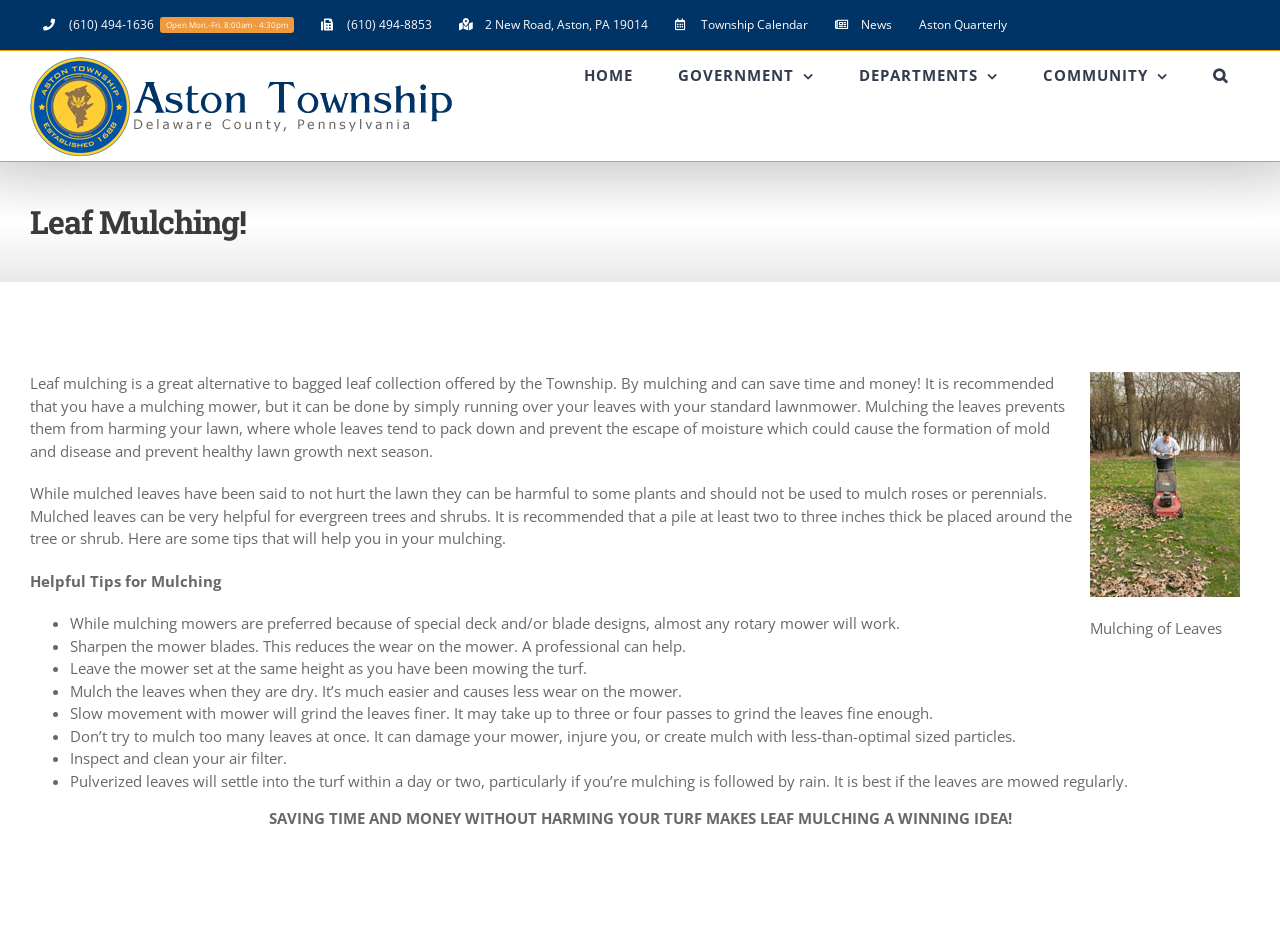Could you find the bounding box coordinates of the clickable area to complete this instruction: "Search the website"?

[0.93, 0.055, 0.977, 0.108]